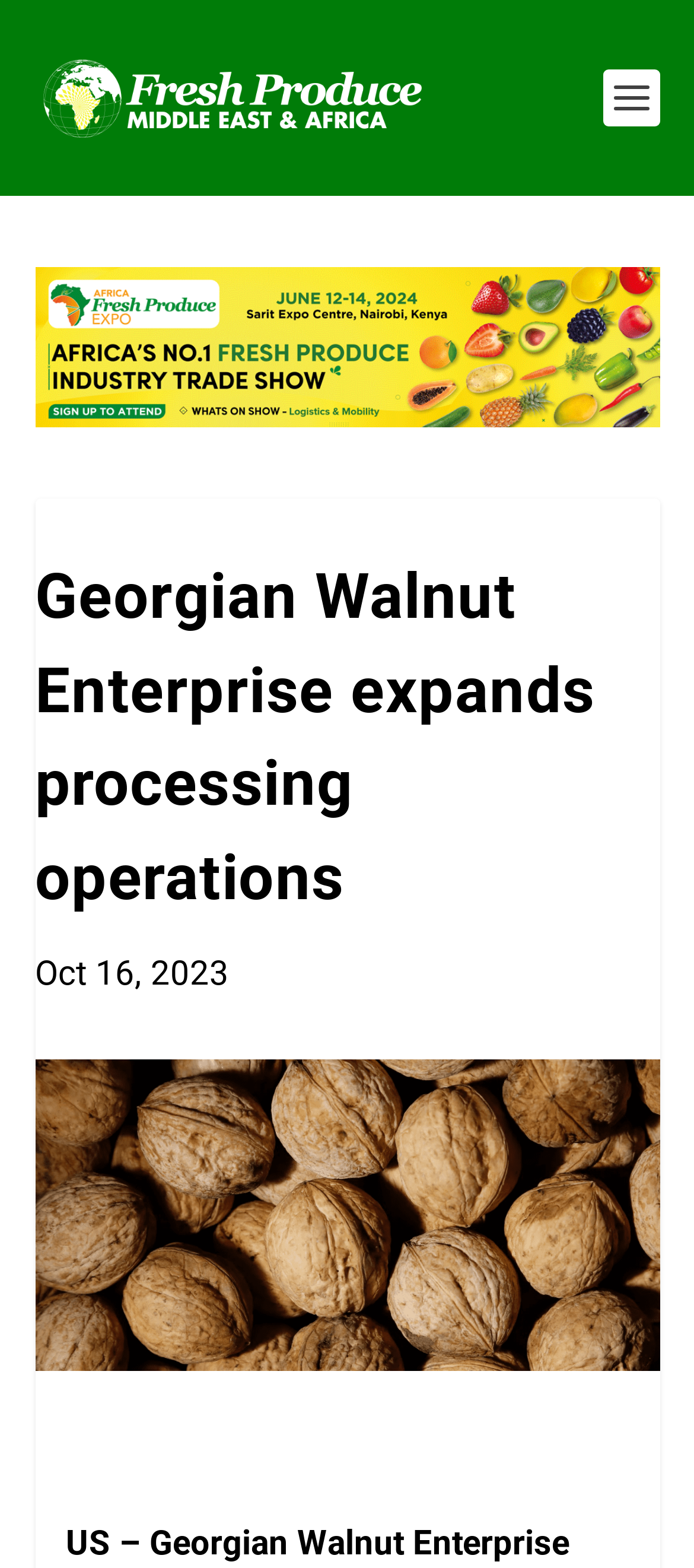Give a one-word or one-phrase response to the question: 
What is the industry of the news?

Fresh Produce